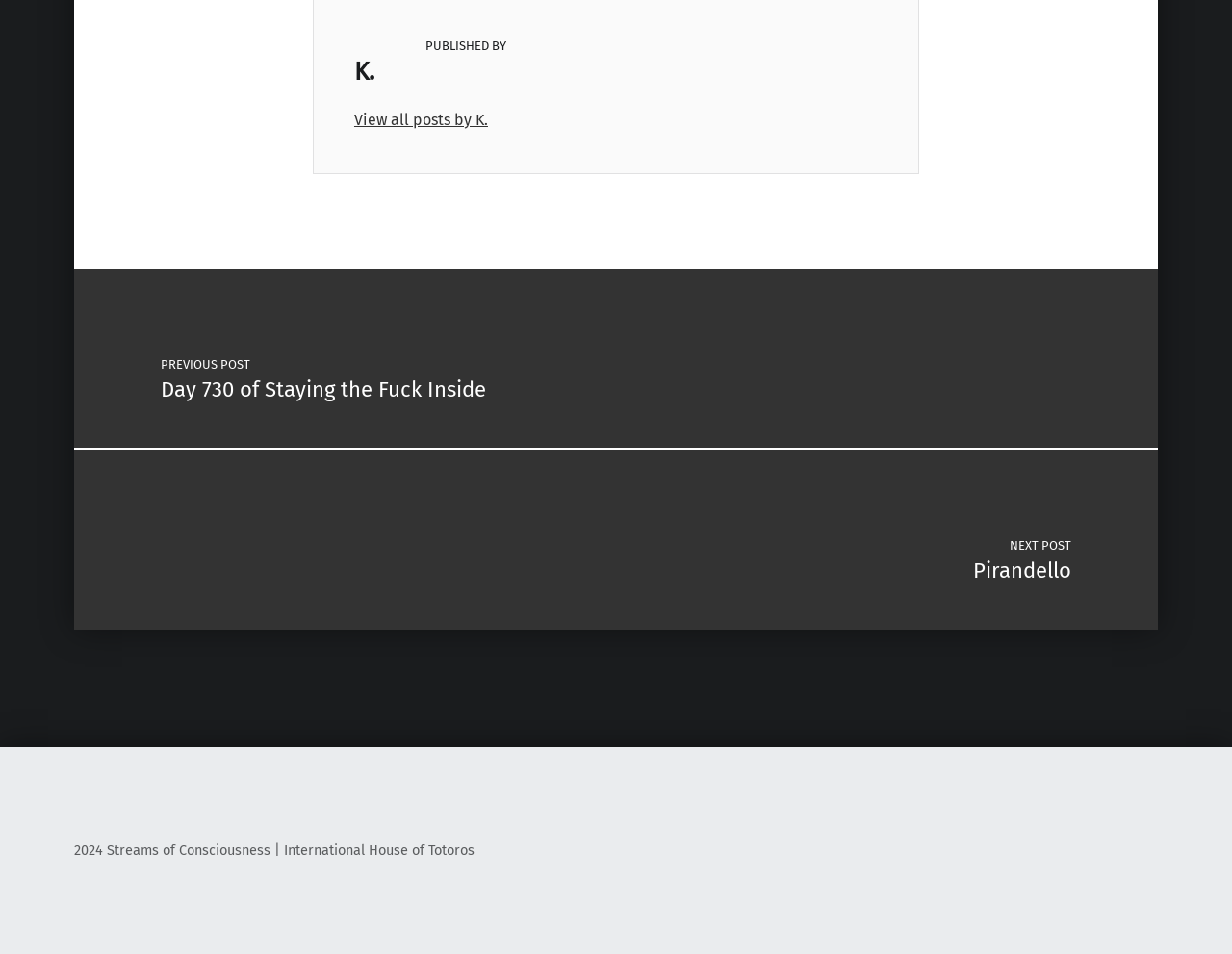Please answer the following question using a single word or phrase: 
What is the title of the current post?

2024 Streams of Consciousness